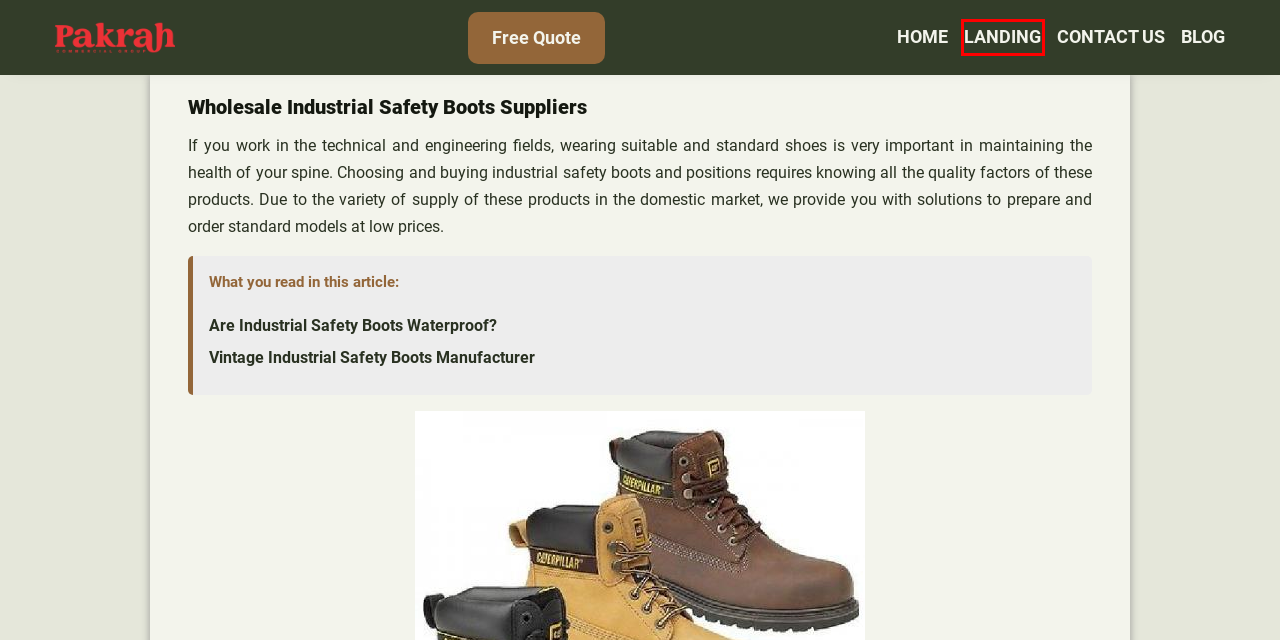Please examine the screenshot provided, which contains a red bounding box around a UI element. Select the webpage description that most accurately describes the new page displayed after clicking the highlighted element. Here are the candidates:
A. The Price of No Lace Safety Boots - pakrah
B. pakrah
C. landing - pakrah
D. Blog - pakrah
E. Direct Supply of Waterproof Safety Boots - pakrah
F. Wholesalers of Zip up Safety Boots - pakrah
G. Contact Us - pakrah
H. Direct Supply of Neoprene Safety Boots - pakrah

C